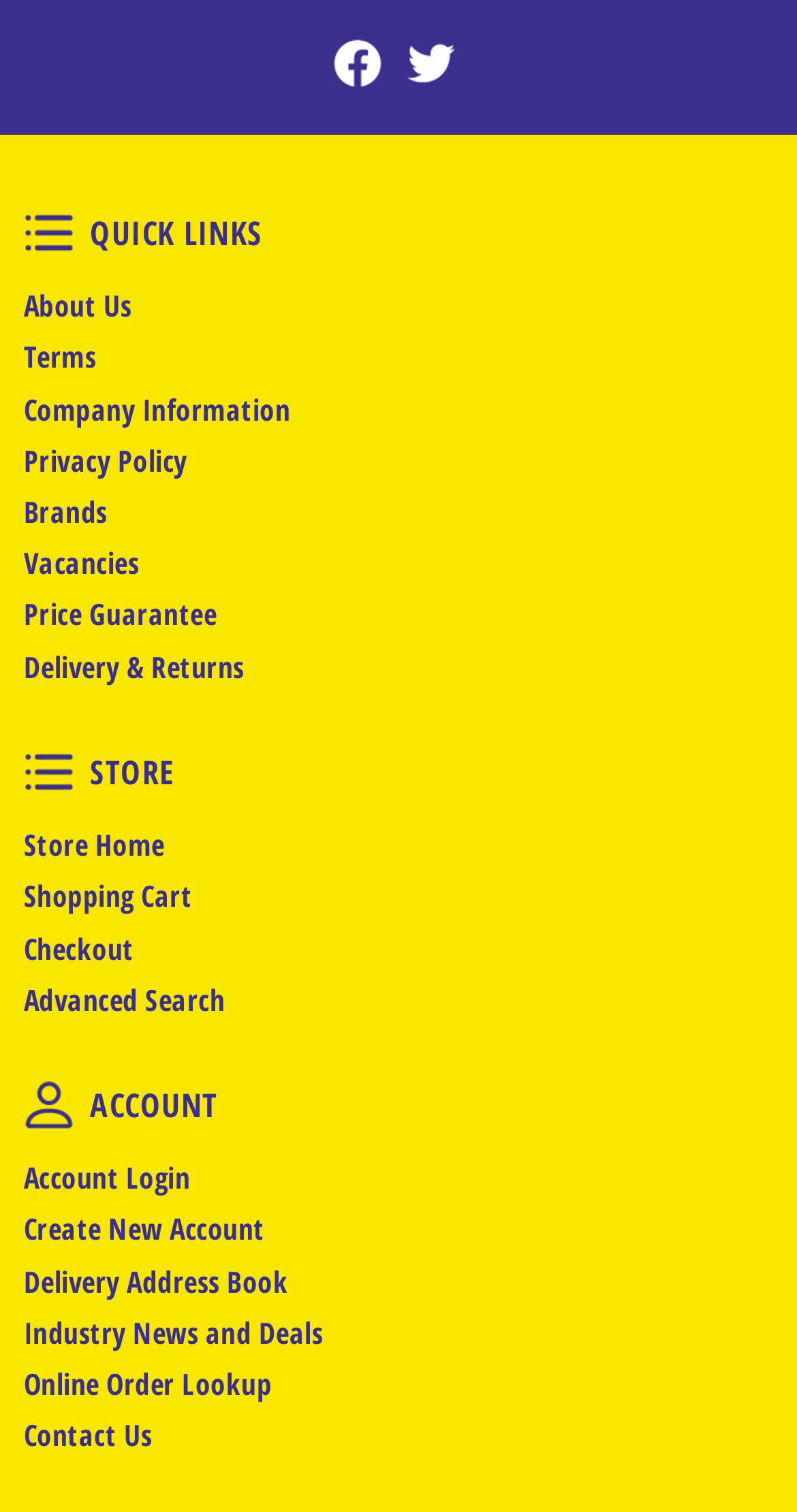Please determine the bounding box coordinates for the element with the description: "Industry News and Deals".

[0.021, 0.865, 0.906, 0.899]